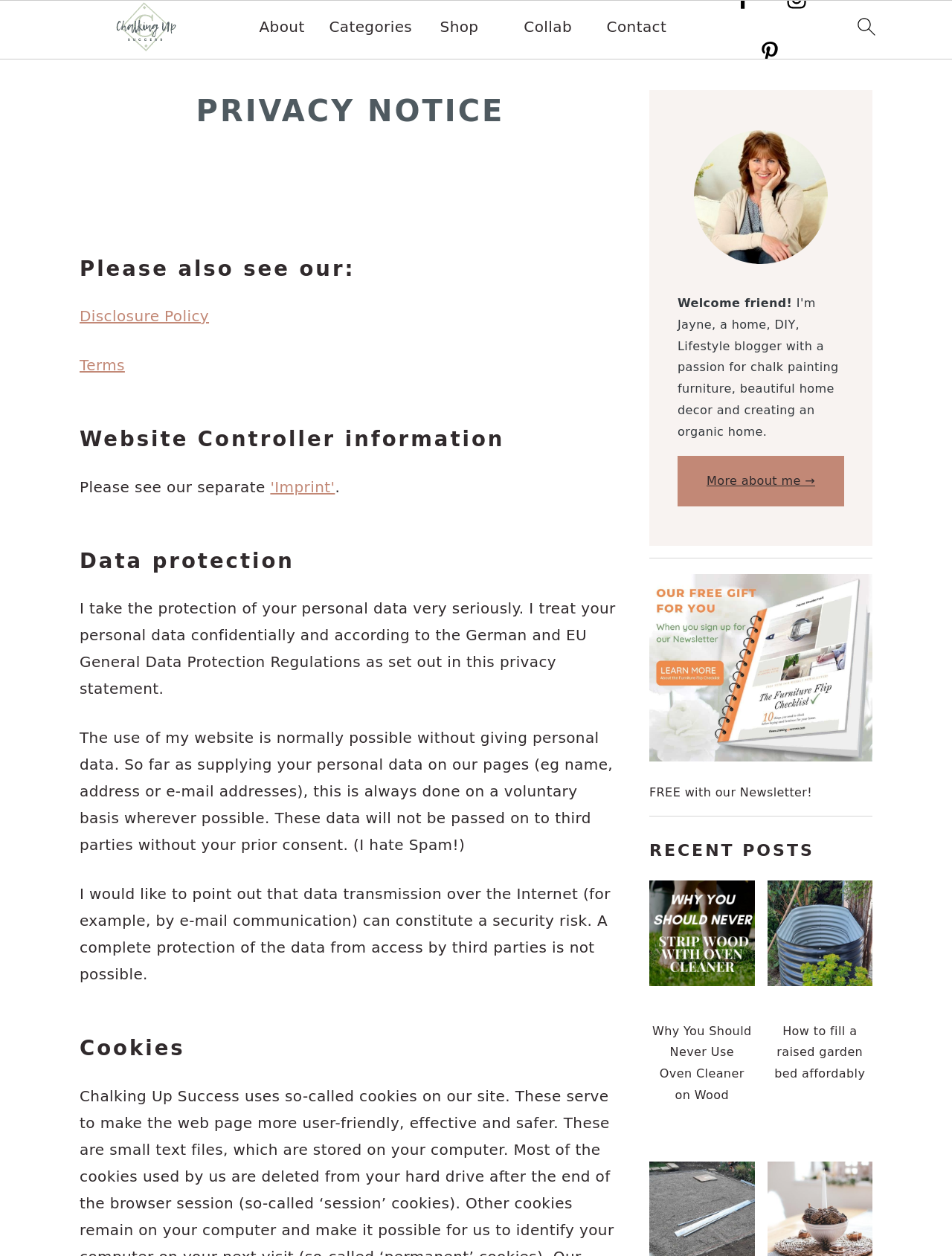Please locate the bounding box coordinates of the element that should be clicked to achieve the given instruction: "go to homepage".

[0.074, 0.0, 0.23, 0.048]